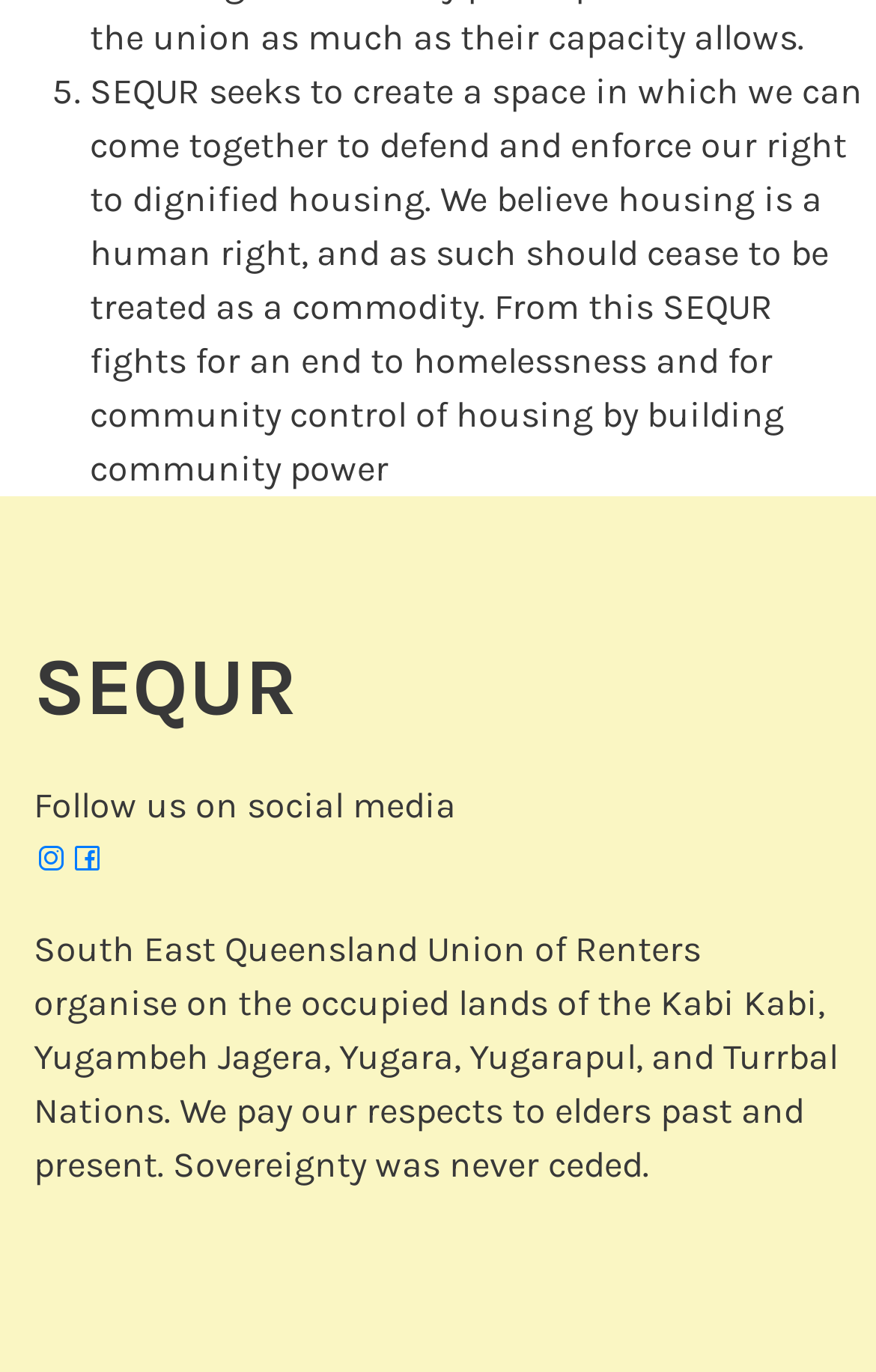Find the bounding box coordinates for the HTML element specified by: "parent_node: SEQUR".

[0.079, 0.611, 0.121, 0.642]